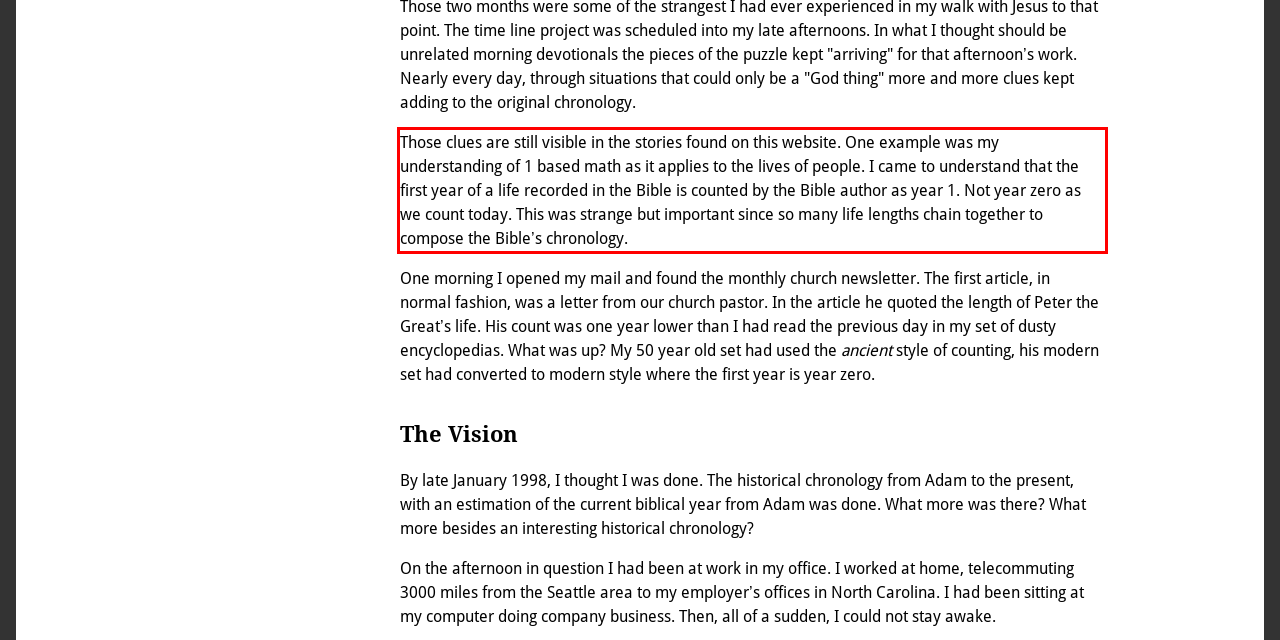Please examine the webpage screenshot containing a red bounding box and use OCR to recognize and output the text inside the red bounding box.

Those clues are still visible in the stories found on this website. One example was my understanding of 1 based math as it applies to the lives of people. I came to understand that the first year of a life recorded in the Bible is counted by the Bible author as year 1. Not year zero as we count today. This was strange but important since so many life lengths chain together to compose the Bible’s chronology.